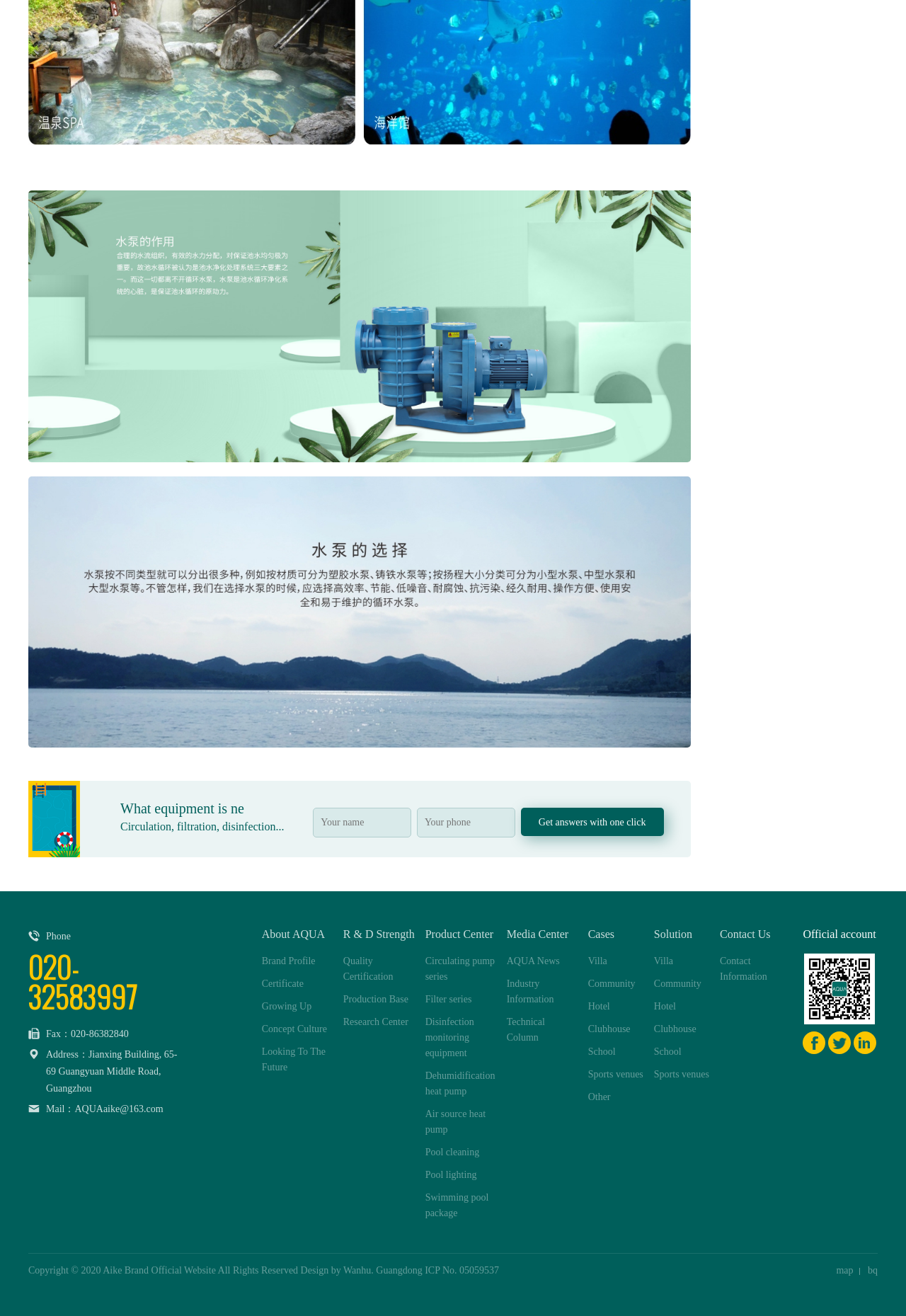Provide the bounding box coordinates in the format (top-left x, top-left y, bottom-right x, bottom-right y). All values are floating point numbers between 0 and 1. Determine the bounding box coordinate of the UI element described as: Guangdong ICP No. 05059537

[0.415, 0.961, 0.551, 0.97]